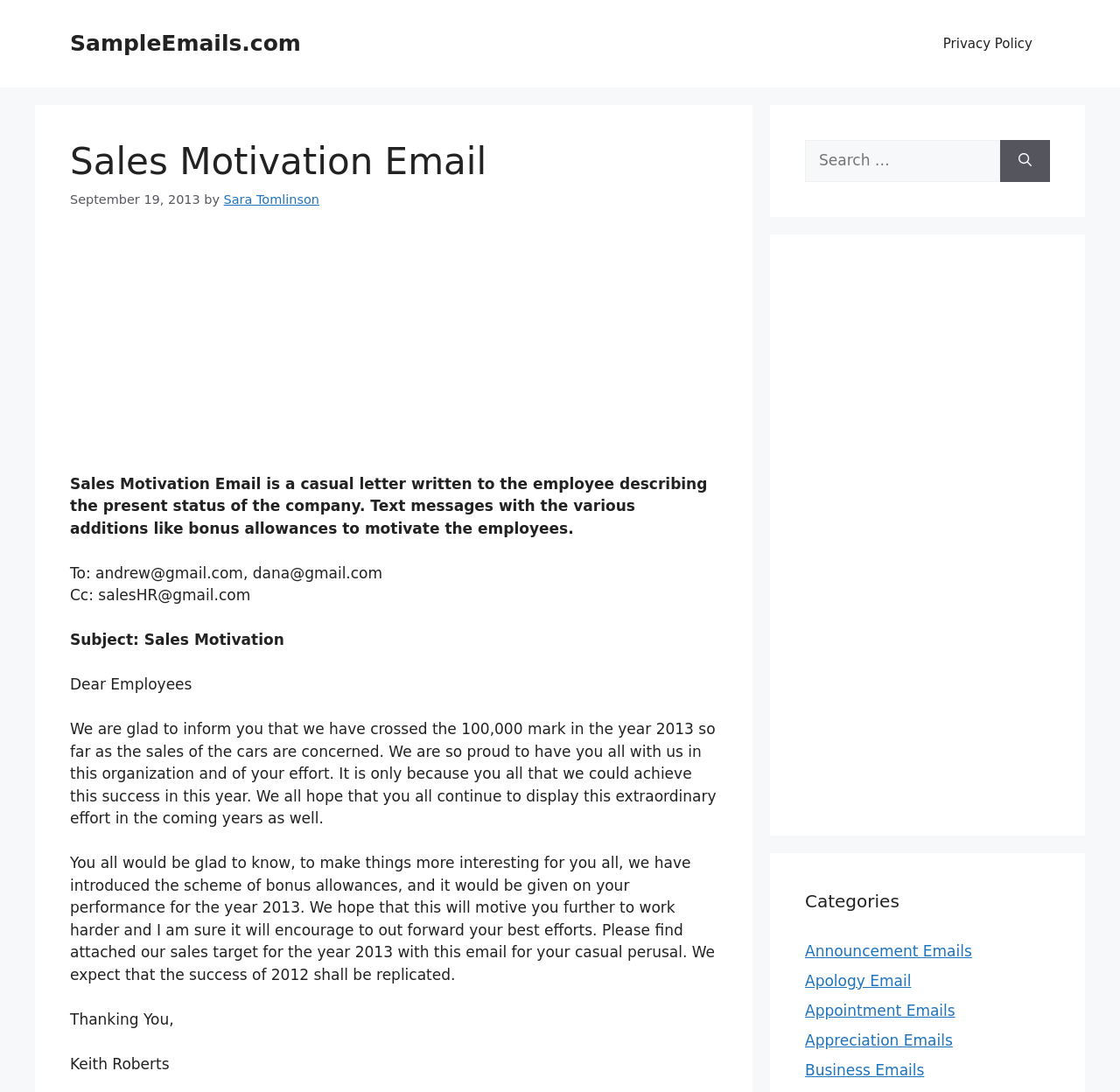Please identify the coordinates of the bounding box for the clickable region that will accomplish this instruction: "Explore Categories".

[0.719, 0.813, 0.938, 0.837]